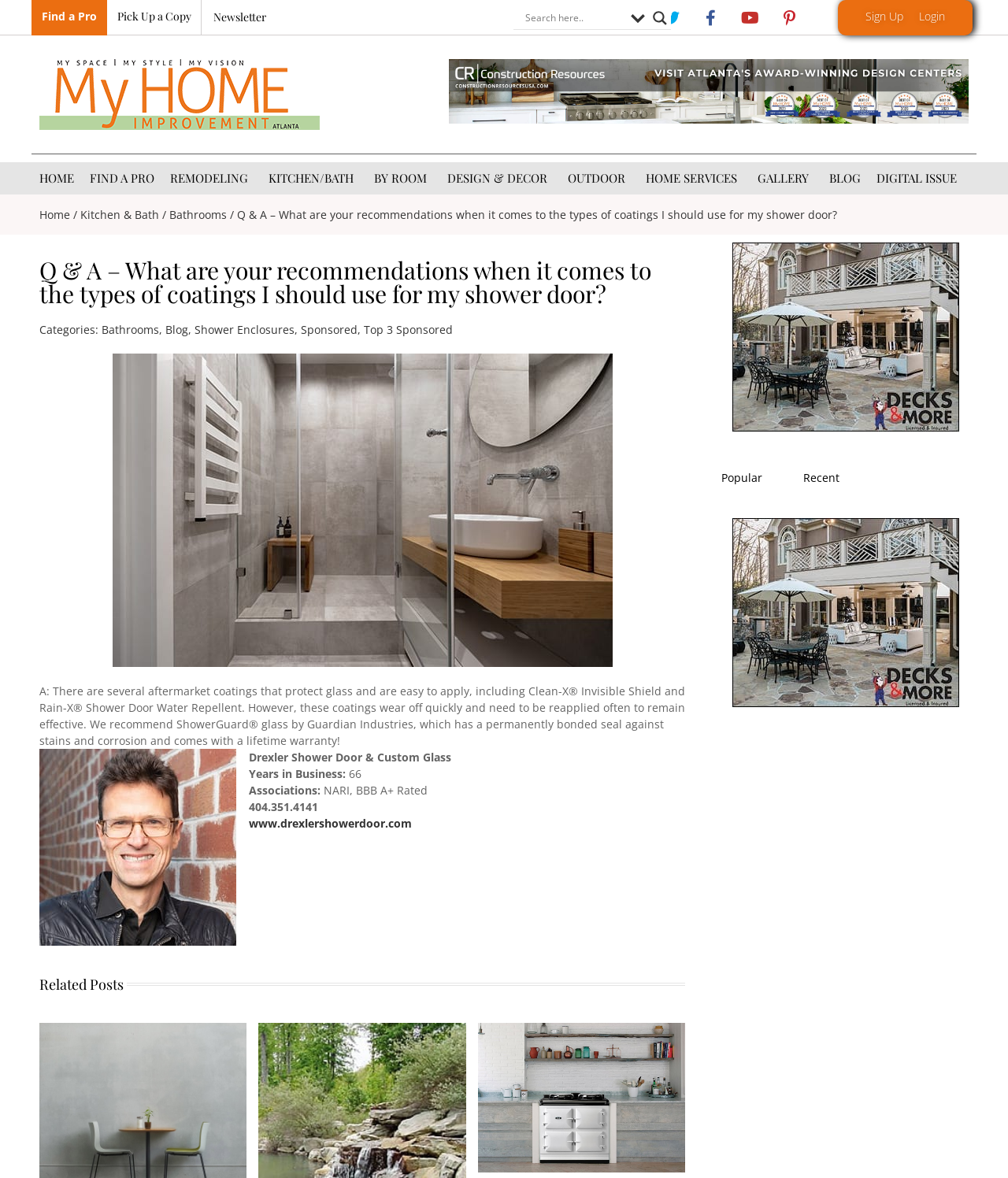Calculate the bounding box coordinates for the UI element based on the following description: "Sign Up". Ensure the coordinates are four float numbers between 0 and 1, i.e., [left, top, right, bottom].

[0.859, 0.007, 0.896, 0.02]